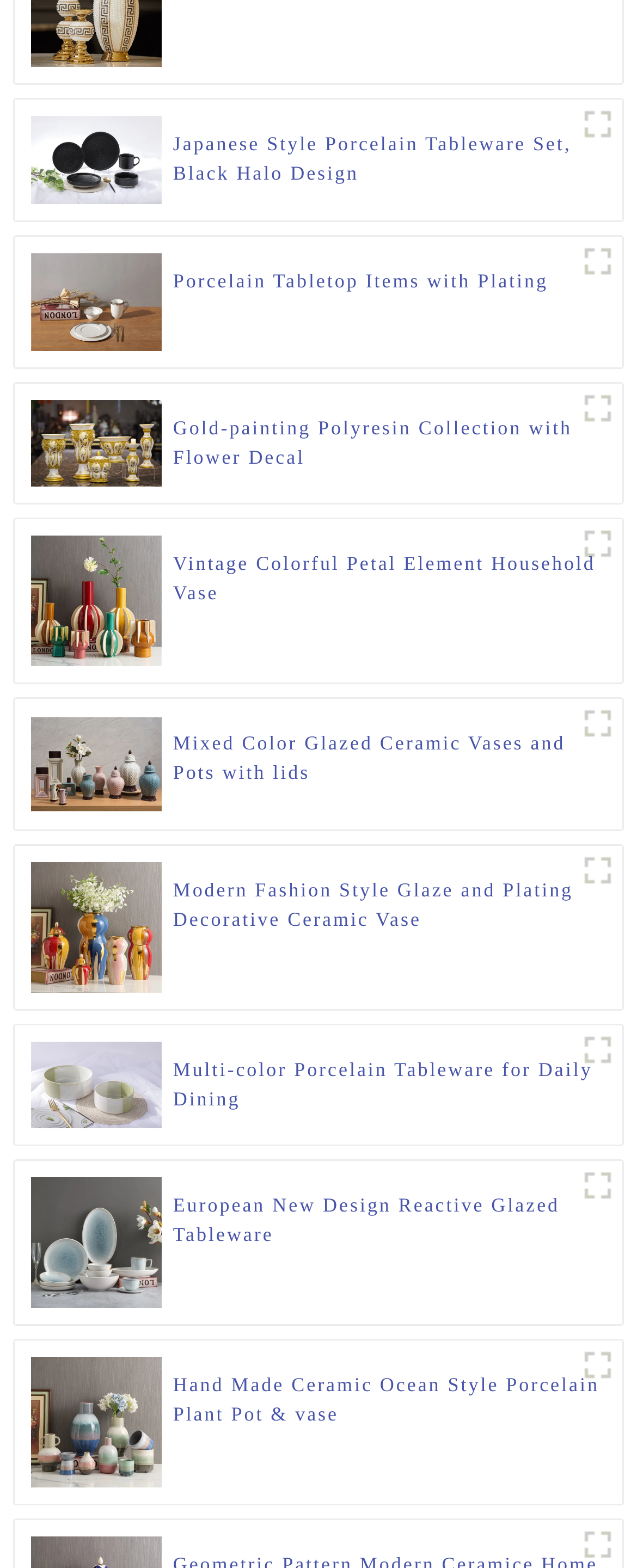Given the element description, predict the bounding box coordinates in the format (top-left x, top-left y, bottom-right x, bottom-right y). Make sure all values are between 0 and 1. Here is the element description: title="Porcelain Tabletop Items with Plating"

[0.048, 0.184, 0.254, 0.199]